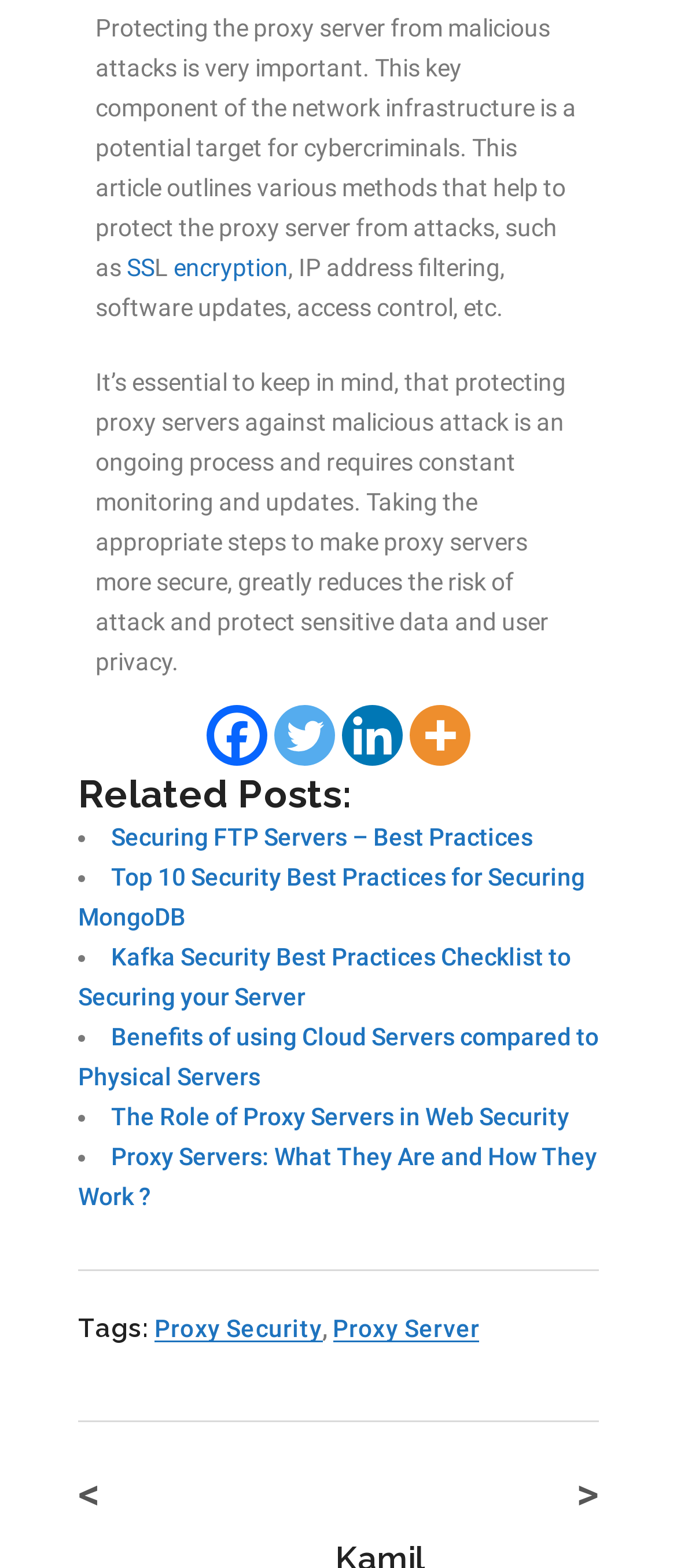Locate the bounding box coordinates of the clickable element to fulfill the following instruction: "Check related posts". Provide the coordinates as four float numbers between 0 and 1 in the format [left, top, right, bottom].

[0.115, 0.492, 0.885, 0.521]